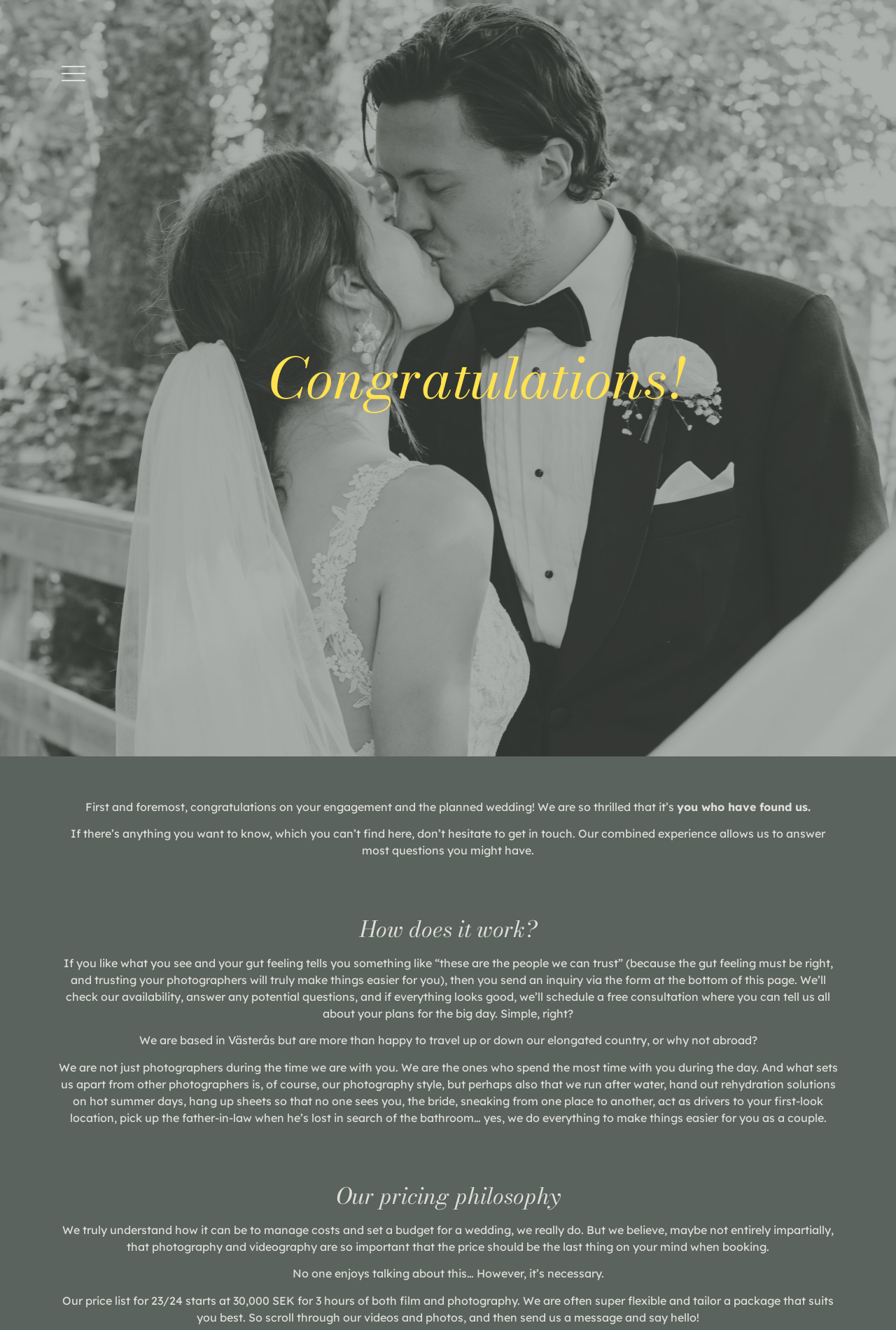Using the details from the image, please elaborate on the following question: What is the congratulatory message for?

The congratulatory message is for the couple's engagement and planned wedding, as mentioned in the heading 'Congratulations!' and the subsequent text.